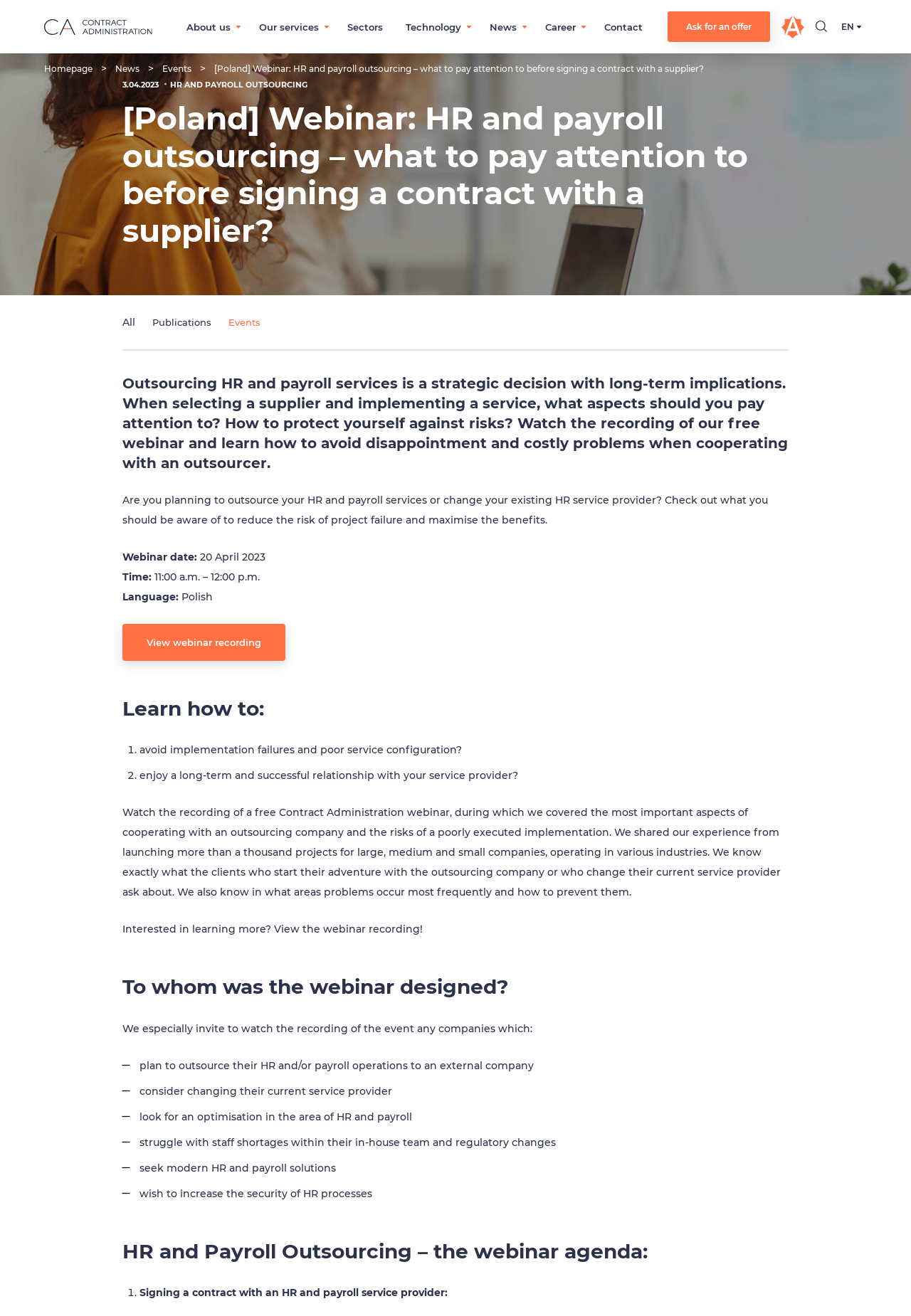Locate the bounding box of the UI element defined by this description: "Ask for an offer". The coordinates should be given as four float numbers between 0 and 1, formatted as [left, top, right, bottom].

[0.733, 0.009, 0.845, 0.032]